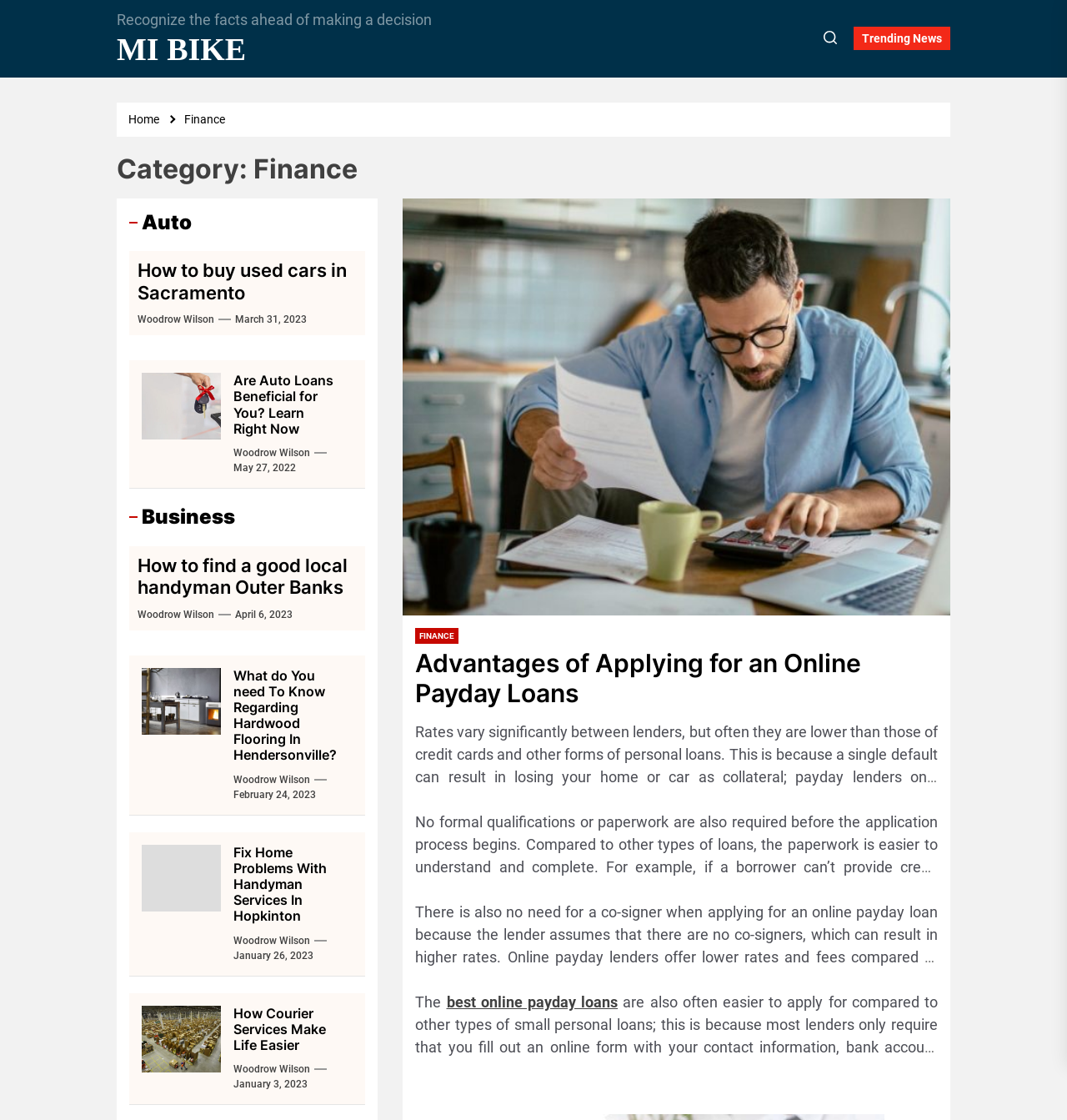Specify the bounding box coordinates for the region that must be clicked to perform the given instruction: "Click on the 'AUTO' link".

[0.009, 0.96, 0.038, 0.974]